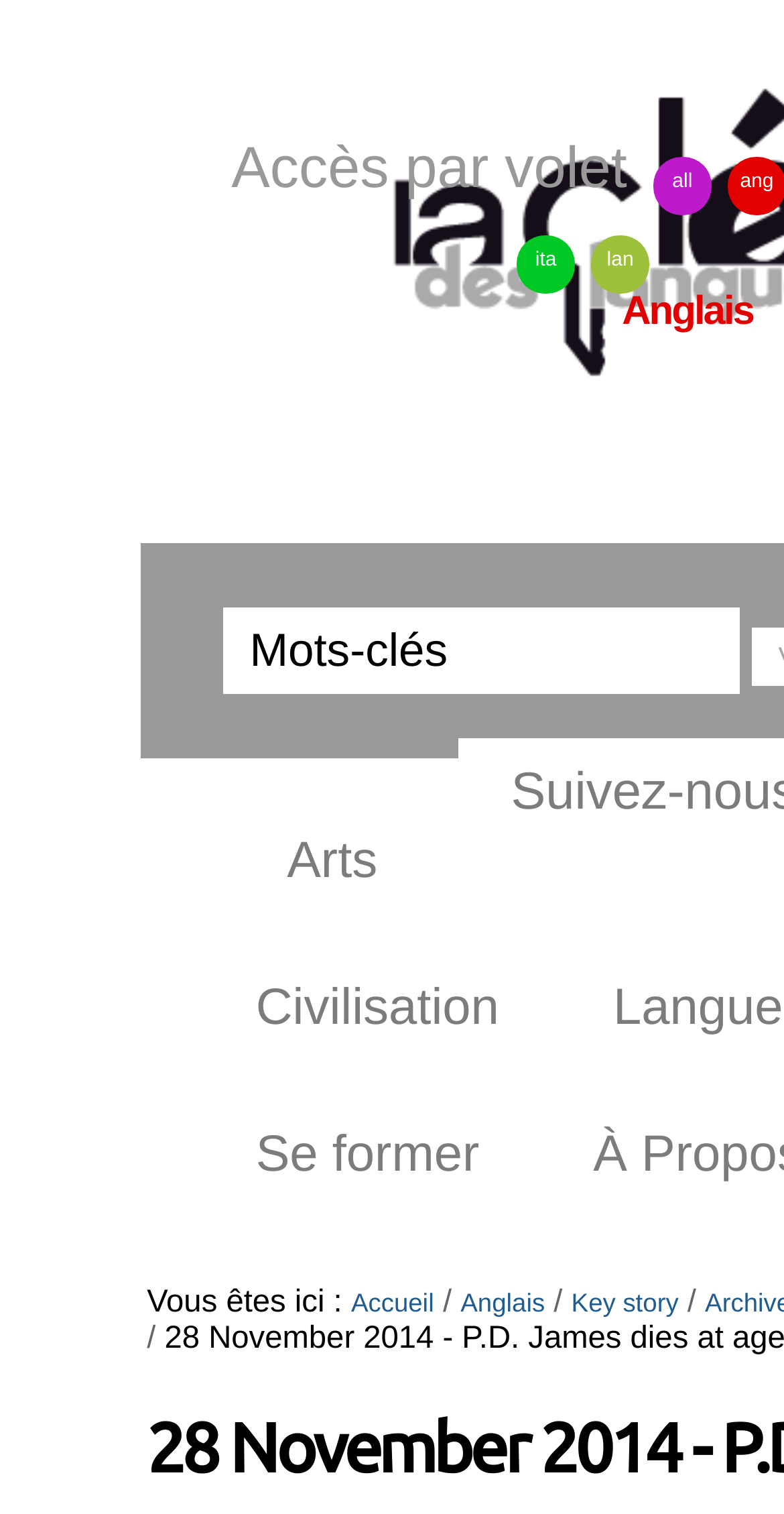Kindly determine the bounding box coordinates of the area that needs to be clicked to fulfill this instruction: "select Italian language".

[0.659, 0.156, 0.733, 0.194]